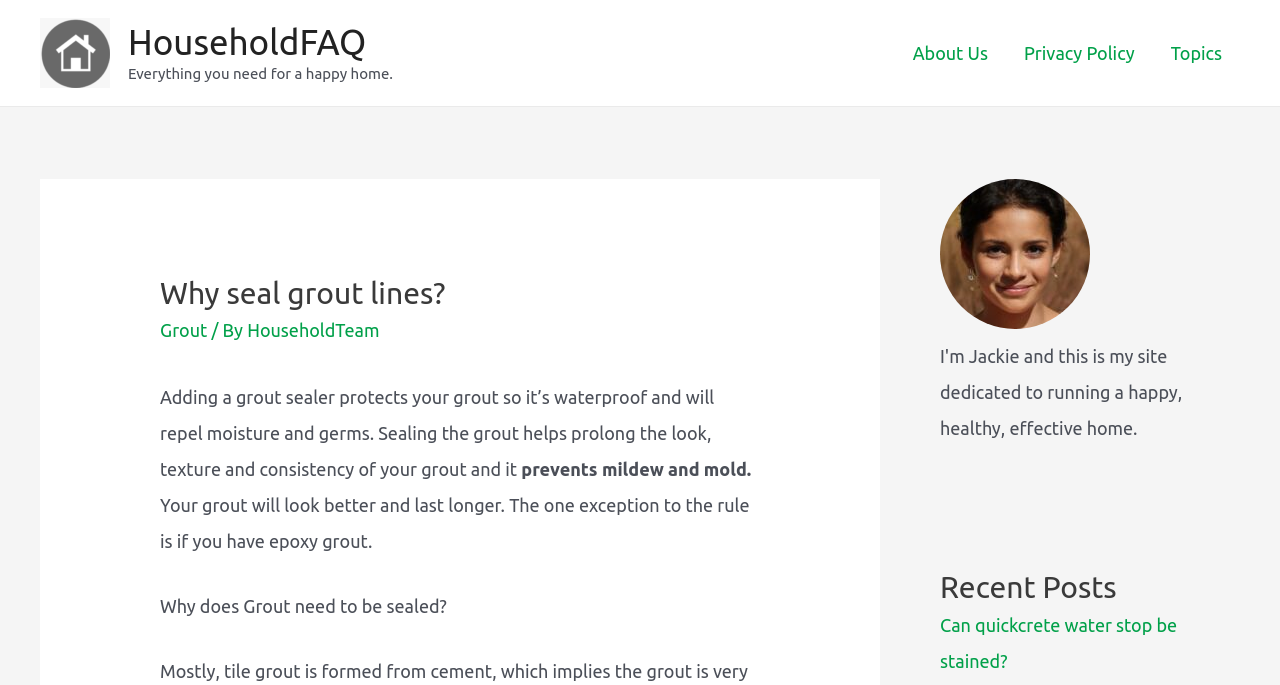What is the consequence of not sealing grout?
Answer the question with a single word or phrase by looking at the picture.

Mildew and mold